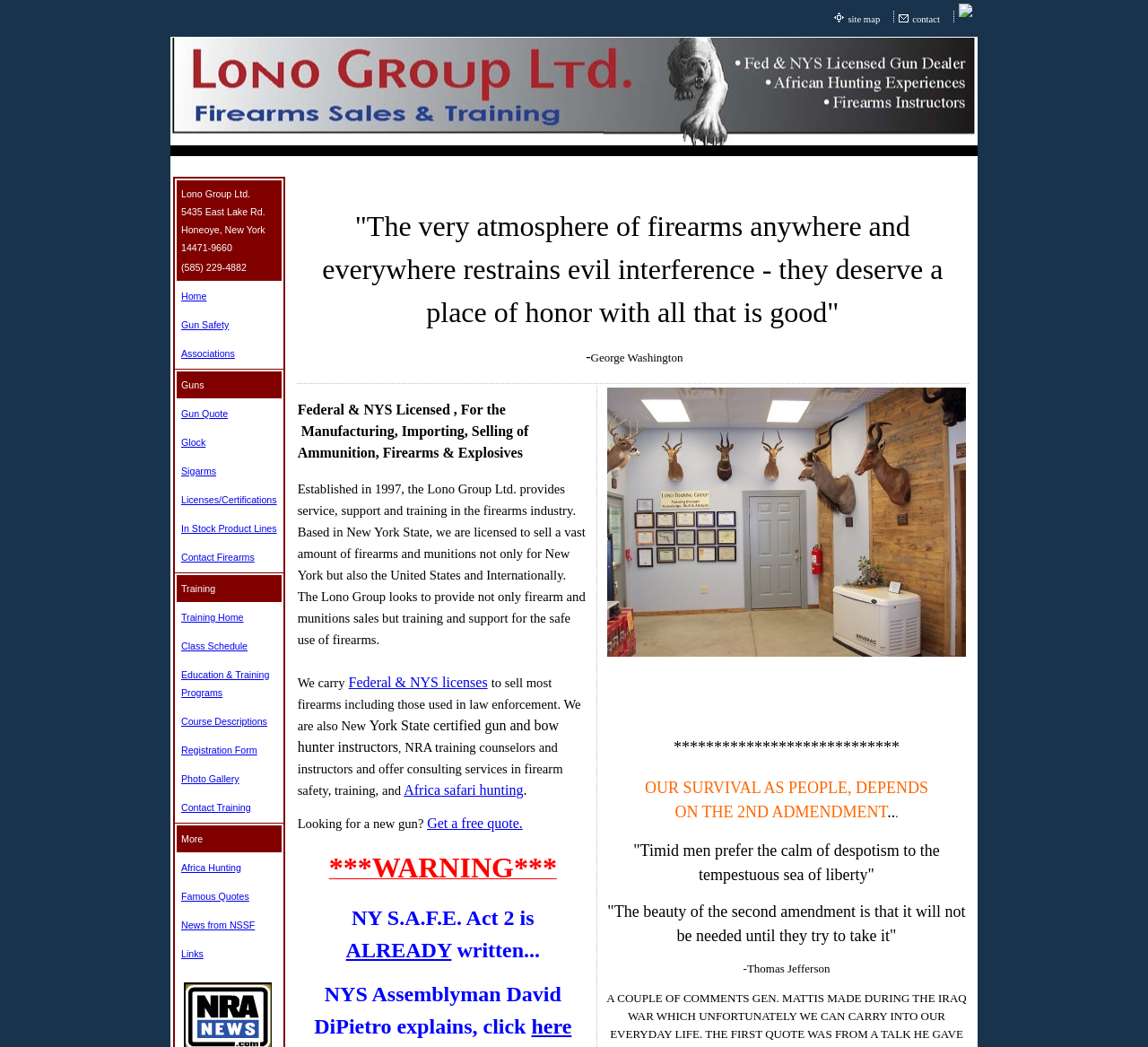Given the element description Associations, predict the bounding box coordinates for the UI element in the webpage screenshot. The format should be (top-left x, top-left y, bottom-right x, bottom-right y), and the values should be between 0 and 1.

[0.158, 0.331, 0.205, 0.344]